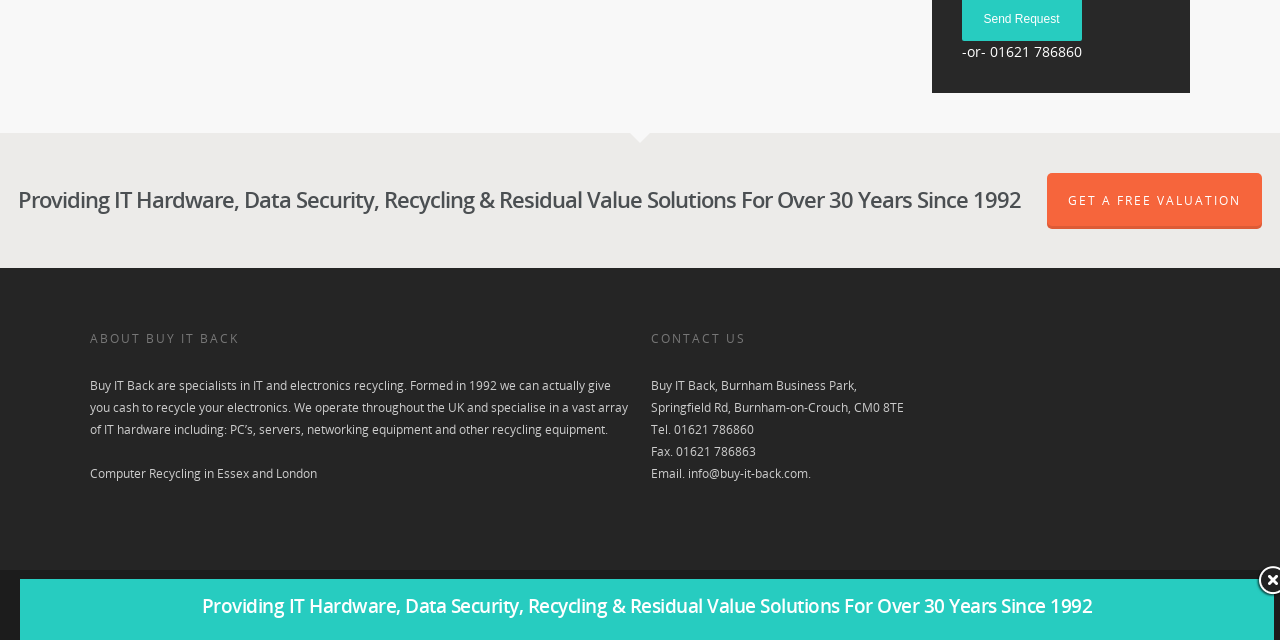Given the webpage screenshot, identify the bounding box of the UI element that matches this description: "Get a FREE Valuation".

[0.818, 0.27, 0.986, 0.358]